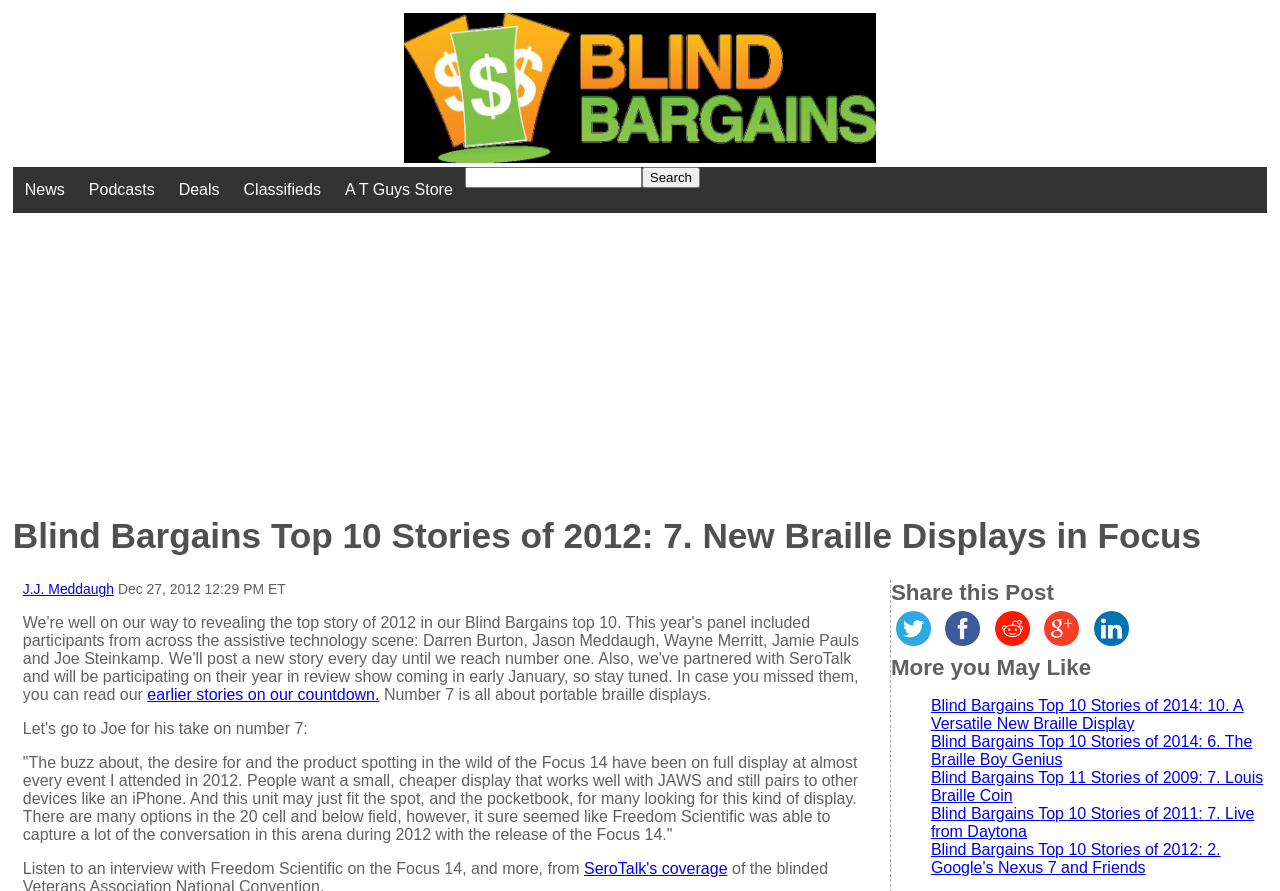Who wrote the current story?
Look at the screenshot and provide an in-depth answer.

I found the answer by looking at the author information below the main heading, where I saw a link with the text 'J.J. Meddaugh'. This suggests that J.J. Meddaugh is the author of the current story.